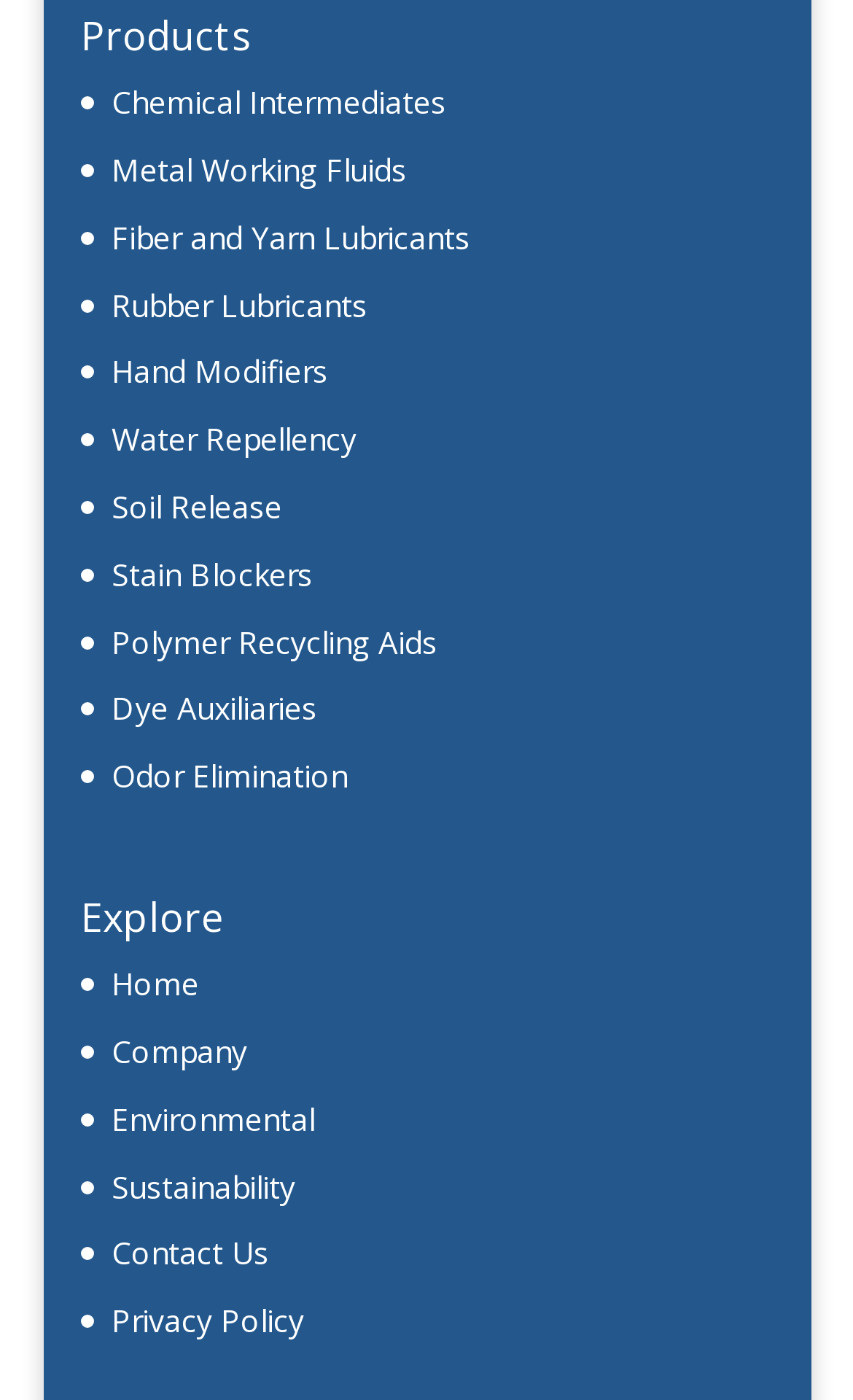Using the format (top-left x, top-left y, bottom-right x, bottom-right y), and given the element description, identify the bounding box coordinates within the screenshot: Hand Modifiers

[0.131, 0.251, 0.385, 0.28]